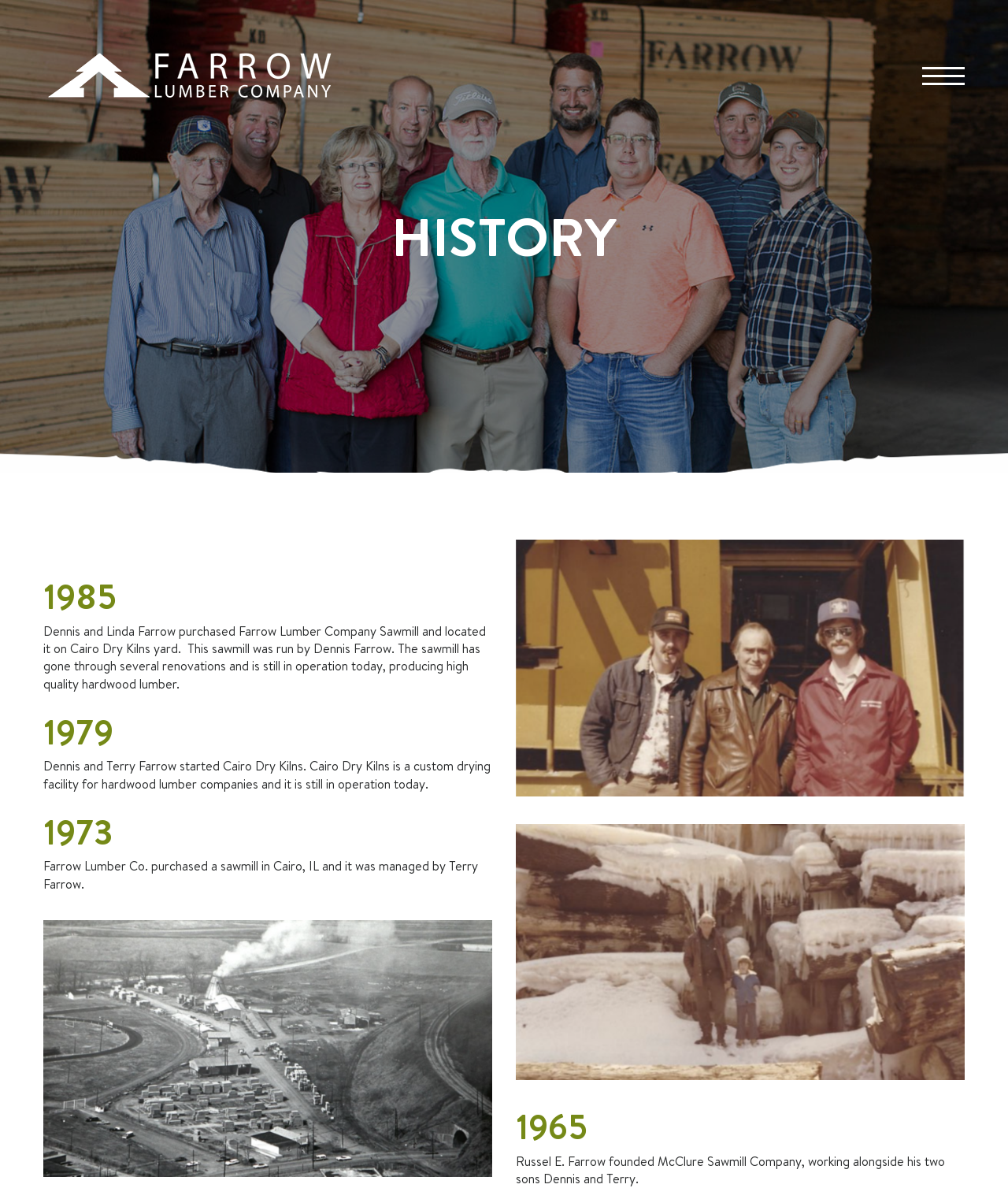Use one word or a short phrase to answer the question provided: 
What is the subject of the image at the top of the page?

aerial photo of sawmill